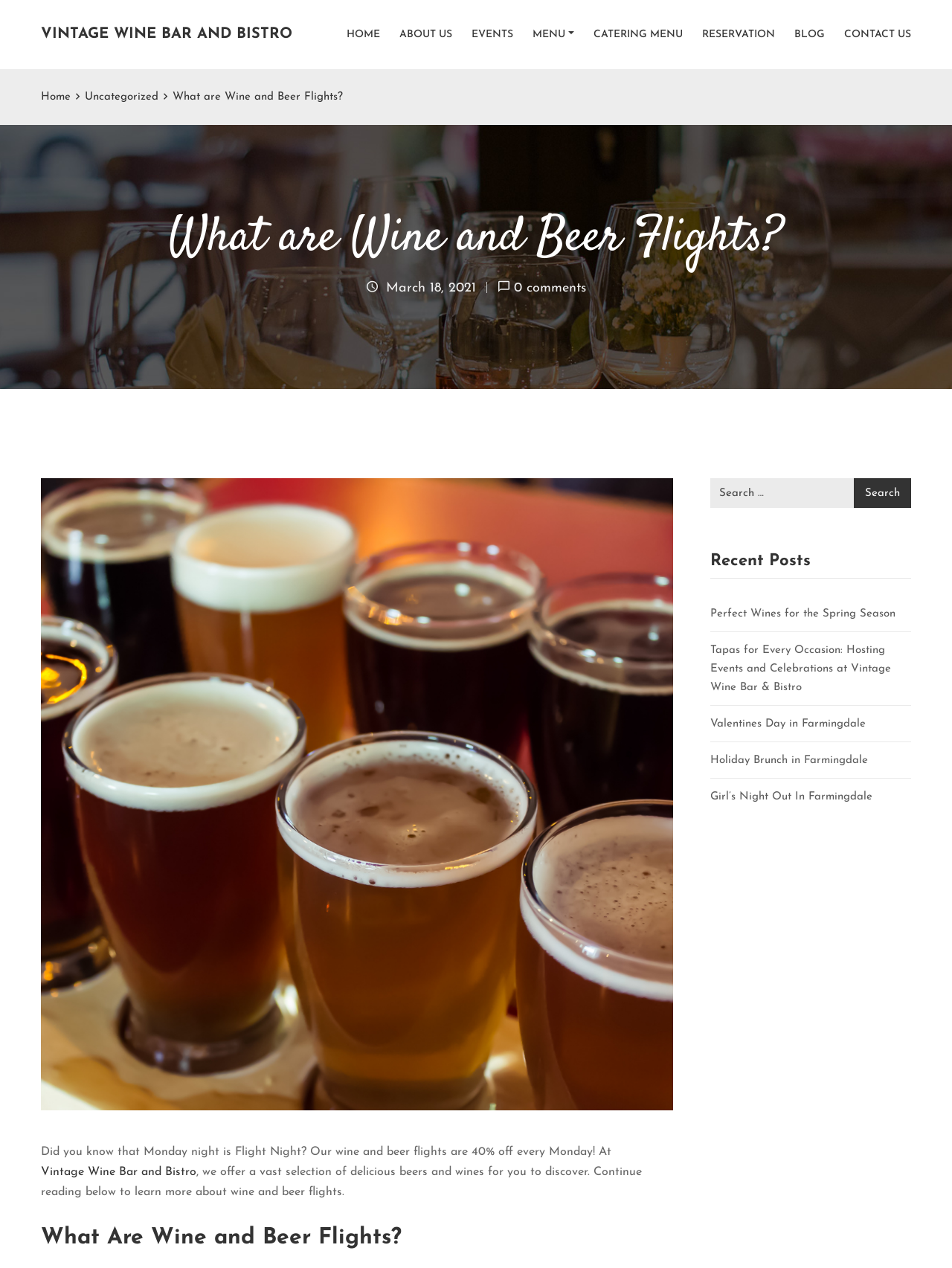Answer this question in one word or a short phrase: How many recent posts are listed on the webpage?

5